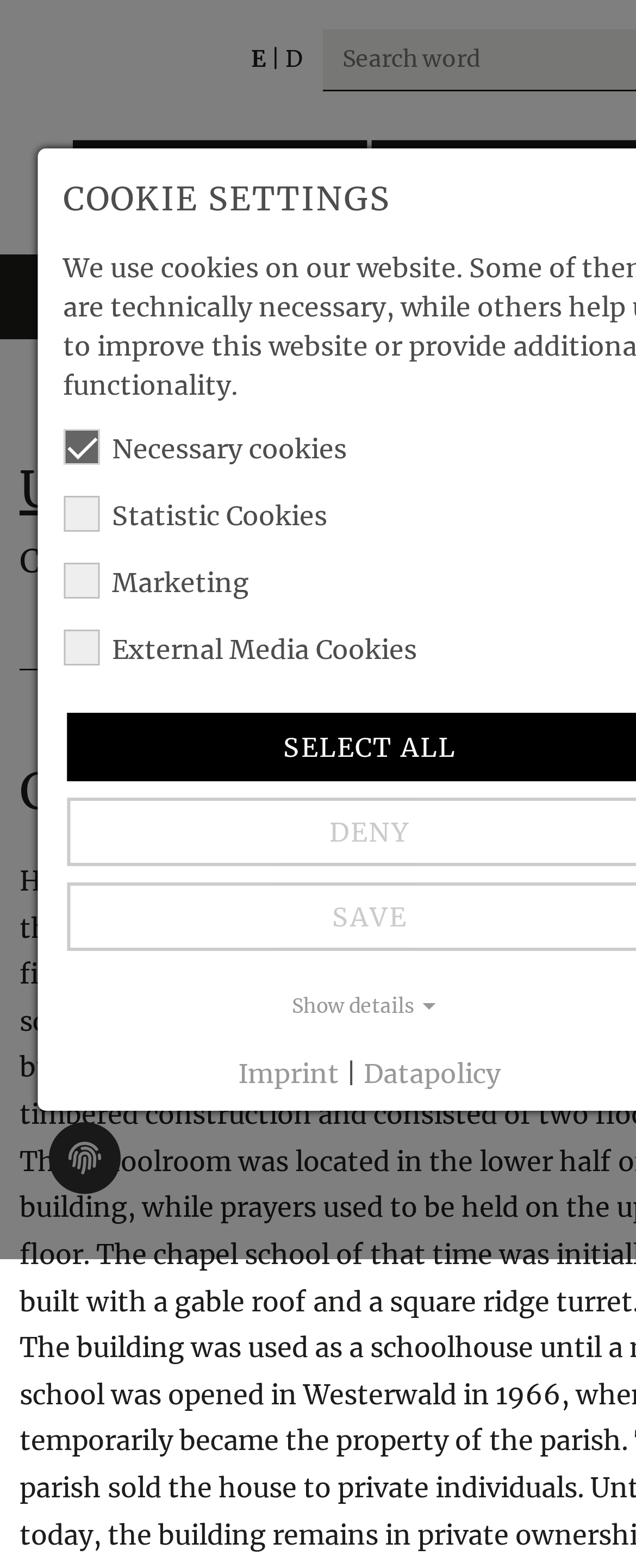Find and provide the bounding box coordinates for the UI element described here: "Settings". The coordinates should be given as four float numbers between 0 and 1: [left, top, right, bottom].

[0.077, 0.716, 0.19, 0.761]